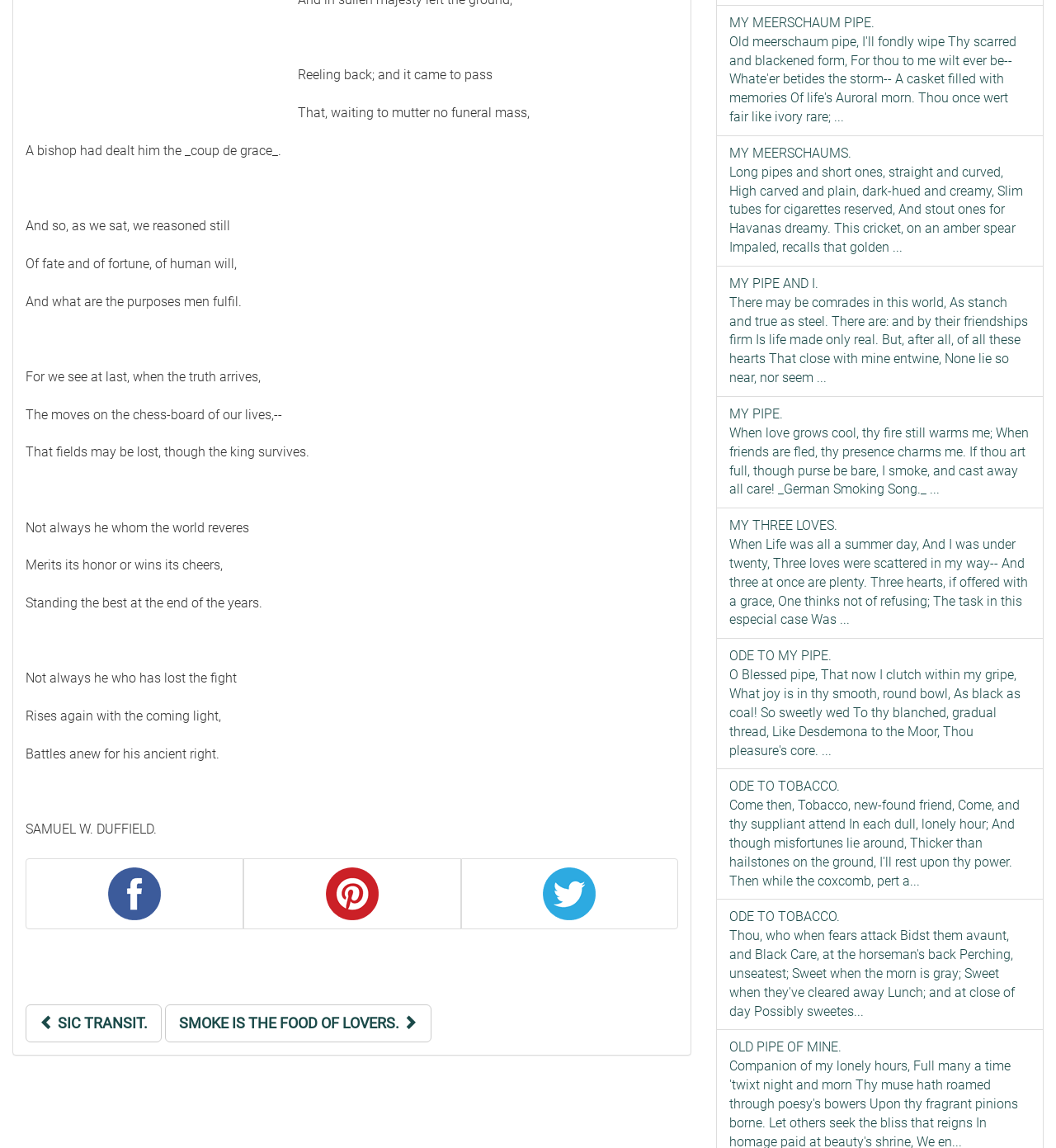Please determine the bounding box coordinates of the element's region to click for the following instruction: "Click on the MY MEERSCHAUM PIPE link".

[0.679, 0.004, 0.987, 0.119]